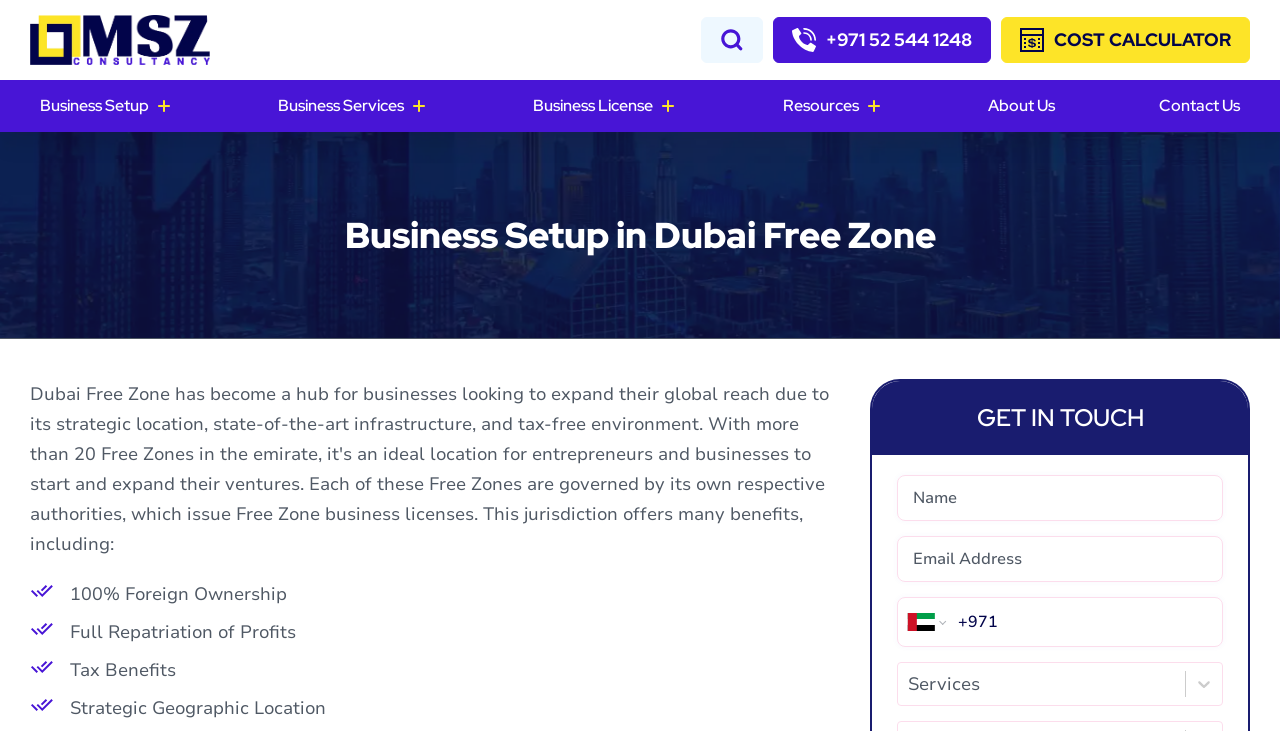How many buttons are on the webpage?
Please provide a single word or phrase in response based on the screenshot.

7